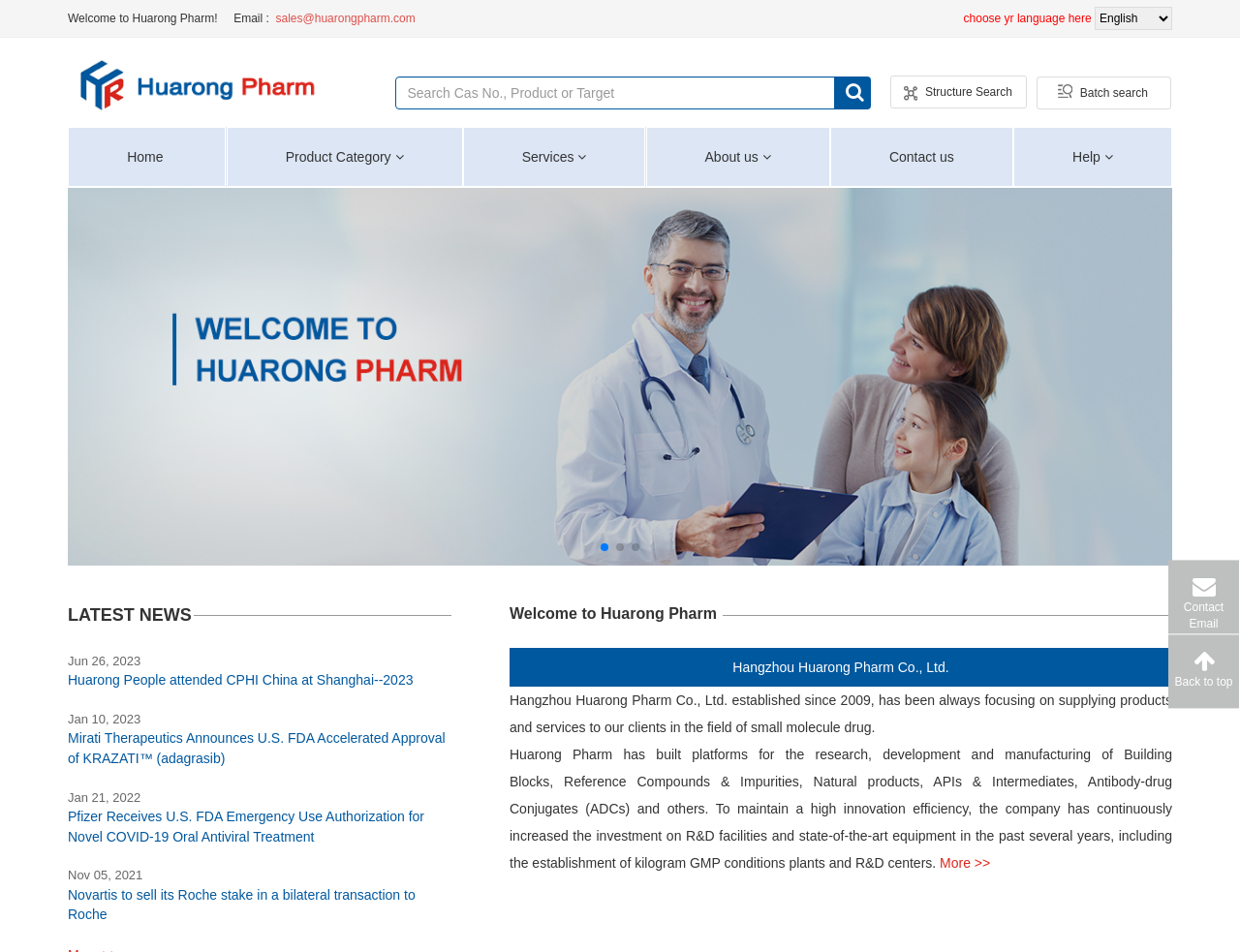What is the latest news title?
Provide a comprehensive and detailed answer to the question.

I found the latest news title by looking at the news section of the webpage, where it lists several news titles with dates. The latest news title is 'Huarong People attended CPHI China at Shanghai--2023' with a date of 'Jun 26, 2023'.